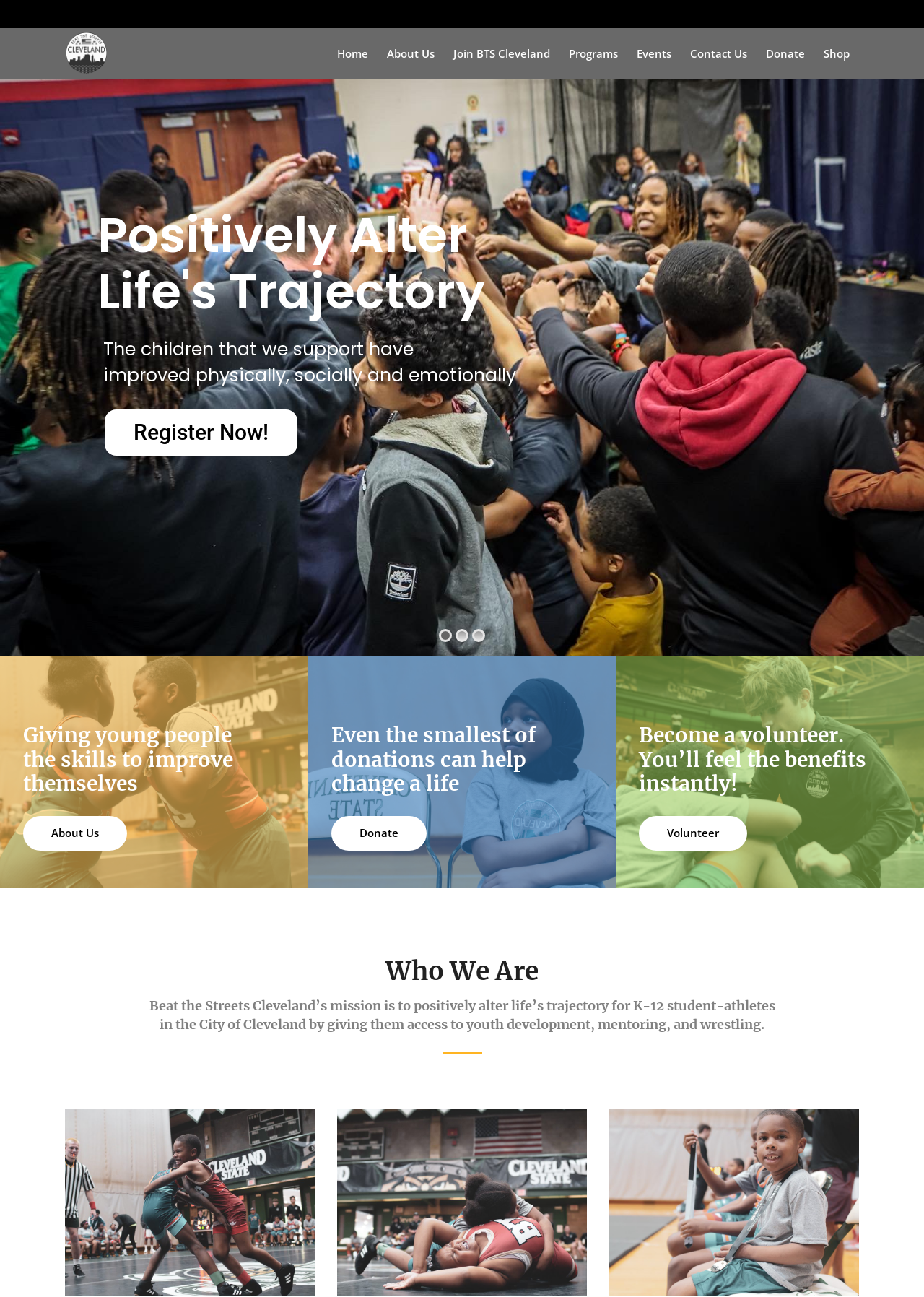Explain the webpage's layout and main content in detail.

The webpage is about Beat The Streets Cleveland, a non-profit organization that supports K-12 student-athletes in the City of Cleveland. At the top left corner, there is a logo of the organization, which is a combination of three images: a light logo, a dark logo, and a regular logo. 

Below the logo, there is a navigation menu with eight links: Home, About Us, Join BTS Cleveland, Programs, Events, Contact Us, Donate, and Shop. These links are aligned horizontally and take up the top section of the page.

The main content of the page is divided into three sections. The first section has a heading "Positively Alter" and describes how the organization supports children to improve physically, socially, and emotionally. There is a call-to-action button "Register Now!" below this section.

The second section has a heading "Giving young people the skills to improve themselves" and includes a link to the "About Us" page. Below this section, there is an image that takes up a significant portion of the page.

The third section is divided into three columns. The first column has a heading "Even the smallest of donations can help change a life" and includes a link to the "Donate" page. The second column has a heading "Become a volunteer. You’ll feel the benefits instantly!" and includes a link to the "Volunteer" page. The third column has a heading "Who We Are" and describes the mission of Beat The Streets Cleveland.

At the bottom of the page, there are three figures, each containing an image. These images are aligned horizontally and take up the entire width of the page.